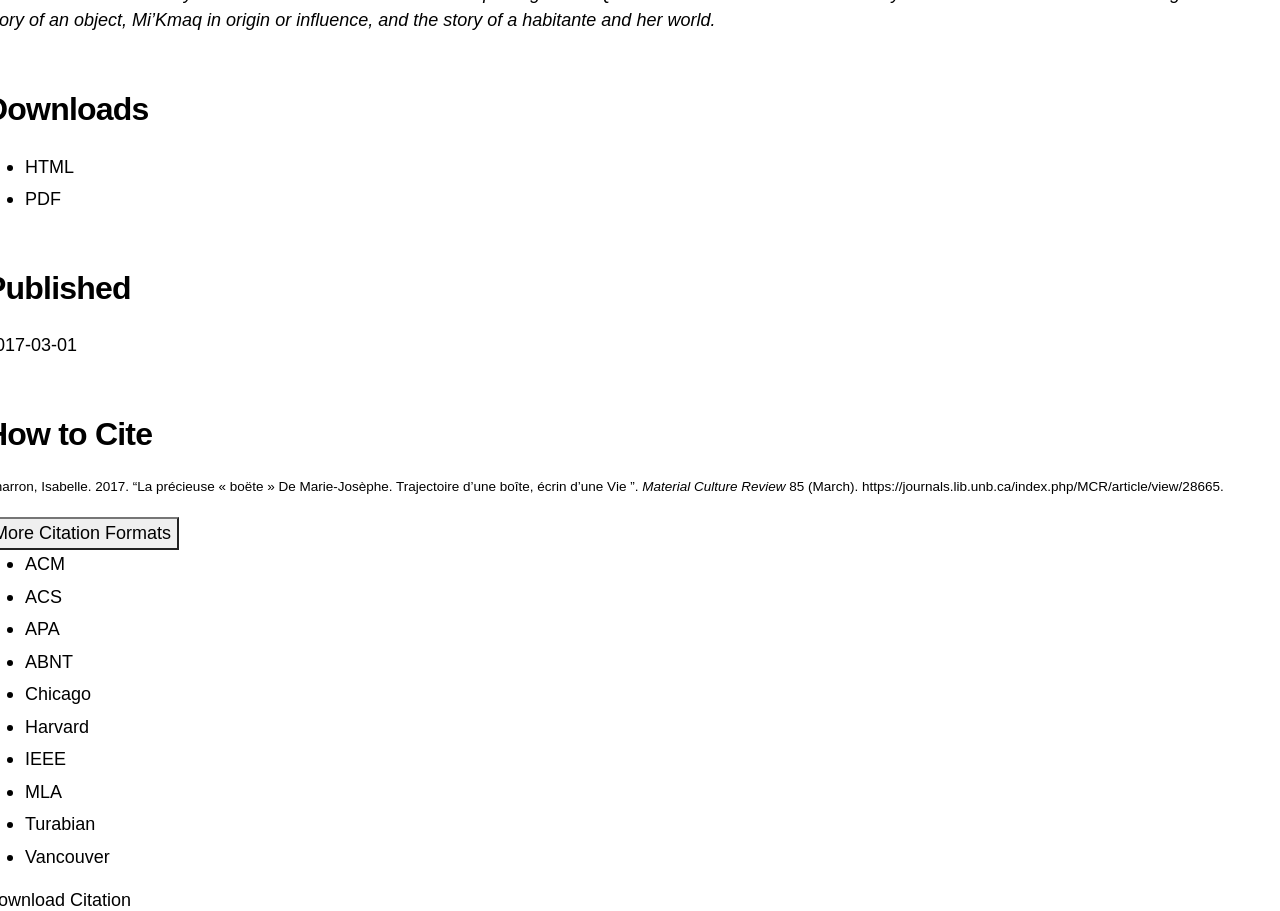How many citation styles are available?
Utilize the information in the image to give a detailed answer to the question.

The number of citation styles can be found by counting the number of link elements with the attribute 'hidden: True' and 'controls: citationOutput', which are 9 in total.